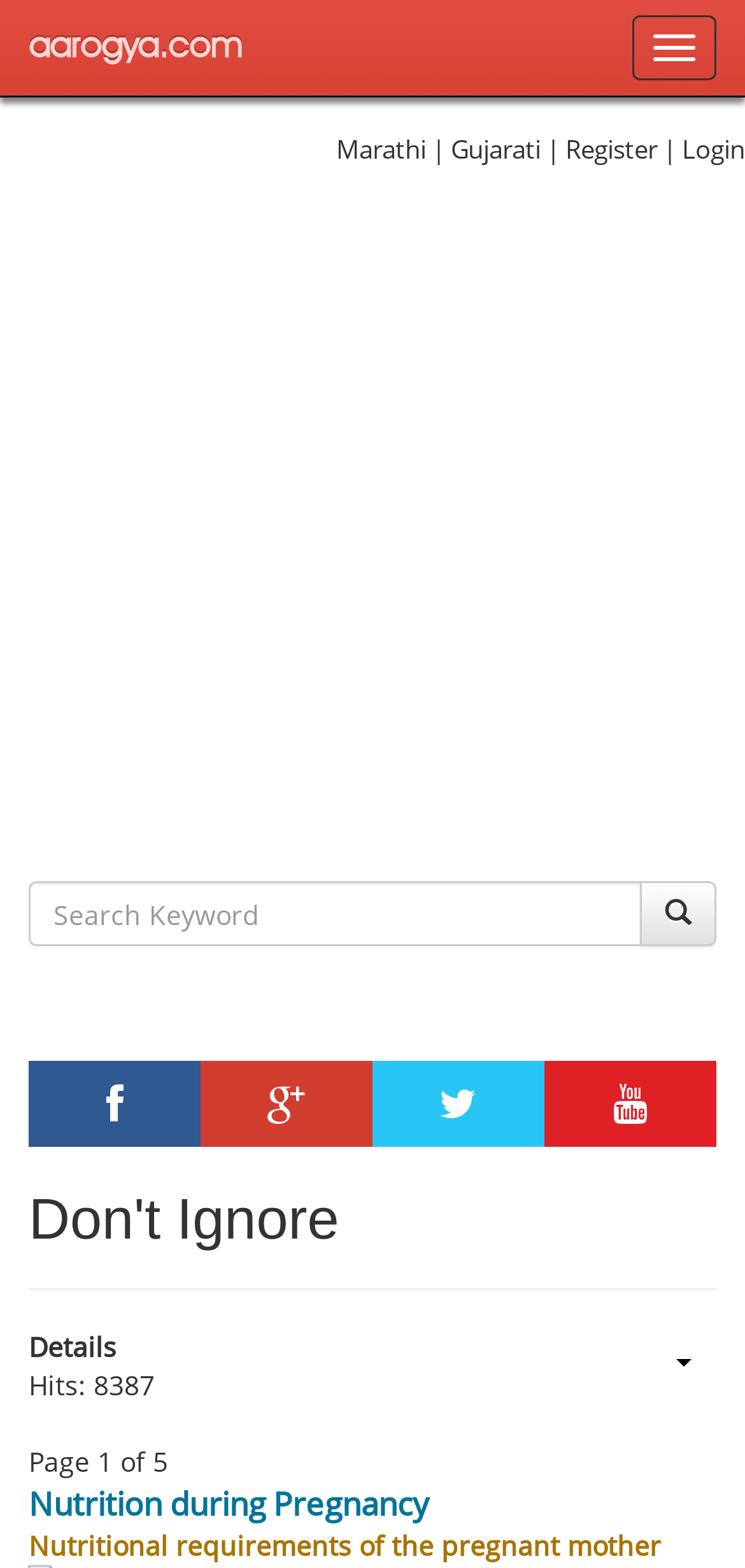Explain the features and main sections of the webpage comprehensively.

This webpage is about nutrition during pregnancy, specifically focusing on the nutritional requirements of the pregnant mother. At the top left corner, there is a logo link to "aarogya.com" and a button to toggle navigation. Next to the logo, there are language options, including Marathi and Gujarati, followed by links to register and log in.

Below the top navigation bar, there is a large advertisement iframe that spans the entire width of the page. Underneath the advertisement, there is a search bar with a text box and a search button. The search bar is accompanied by a few social media links, including Facebook, Twitter, and LinkedIn.

The main content of the page is divided into sections. The first section has a heading "Don't Ignore" and is followed by a description list with a term "Details" and a detail "Hits: 8387". Below this section, there is a pagination indicator showing "Page 1 of 5".

The main article starts with a title "Nutrition during Pregnancy" and a subtitle "Nutritional requirements of the pregnant mother". The article likely discusses the importance of nutrition during pregnancy and provides information on the necessary nutritional requirements for pregnant women.